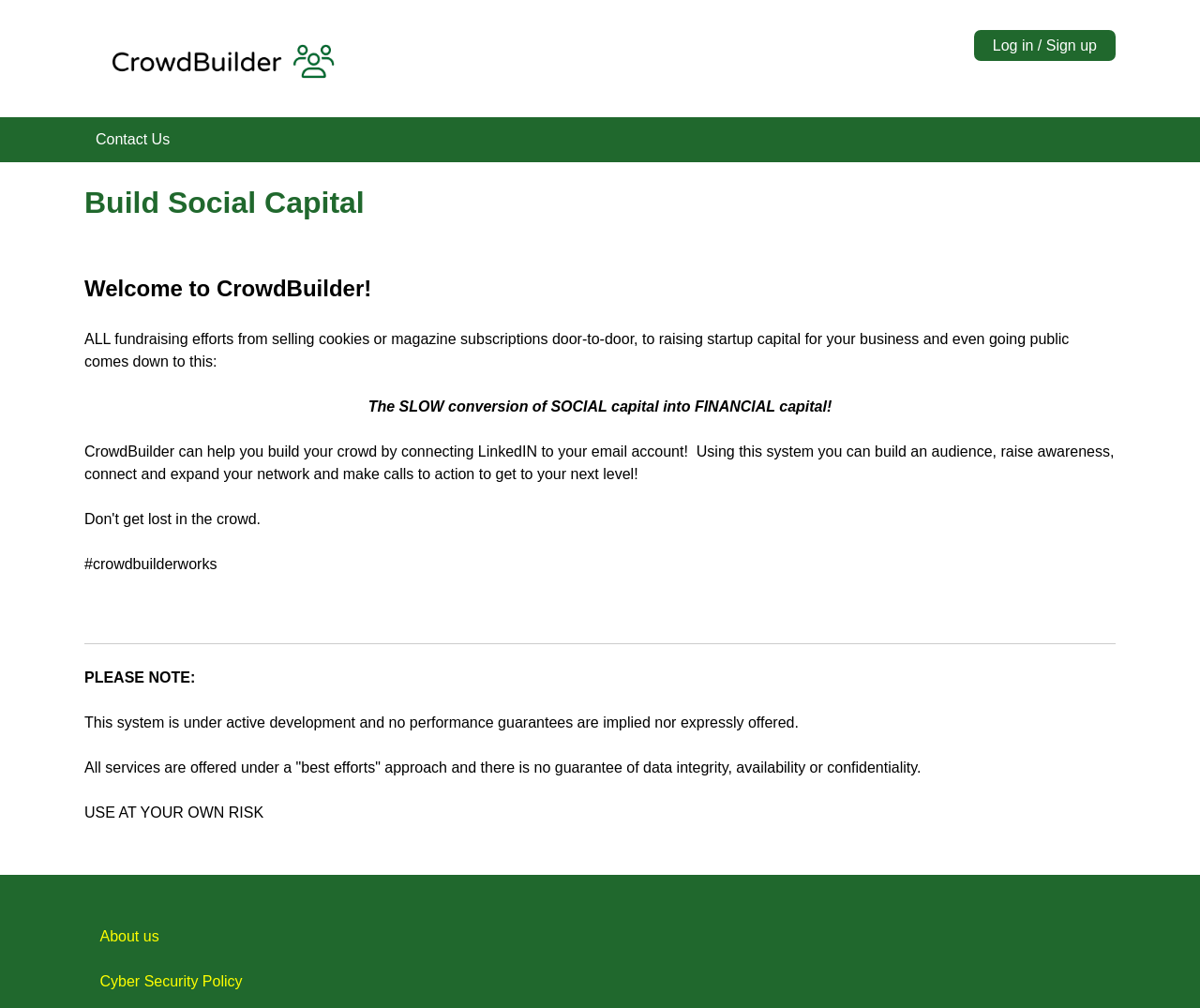What is the disclaimer about the system?
Kindly give a detailed and elaborate answer to the question.

The text 'PLEASE NOTE: This system is under active development and no performance guarantees are implied nor expressly offered.' serves as a disclaimer, indicating that the system is still under development and does not provide any guarantees of performance or results.